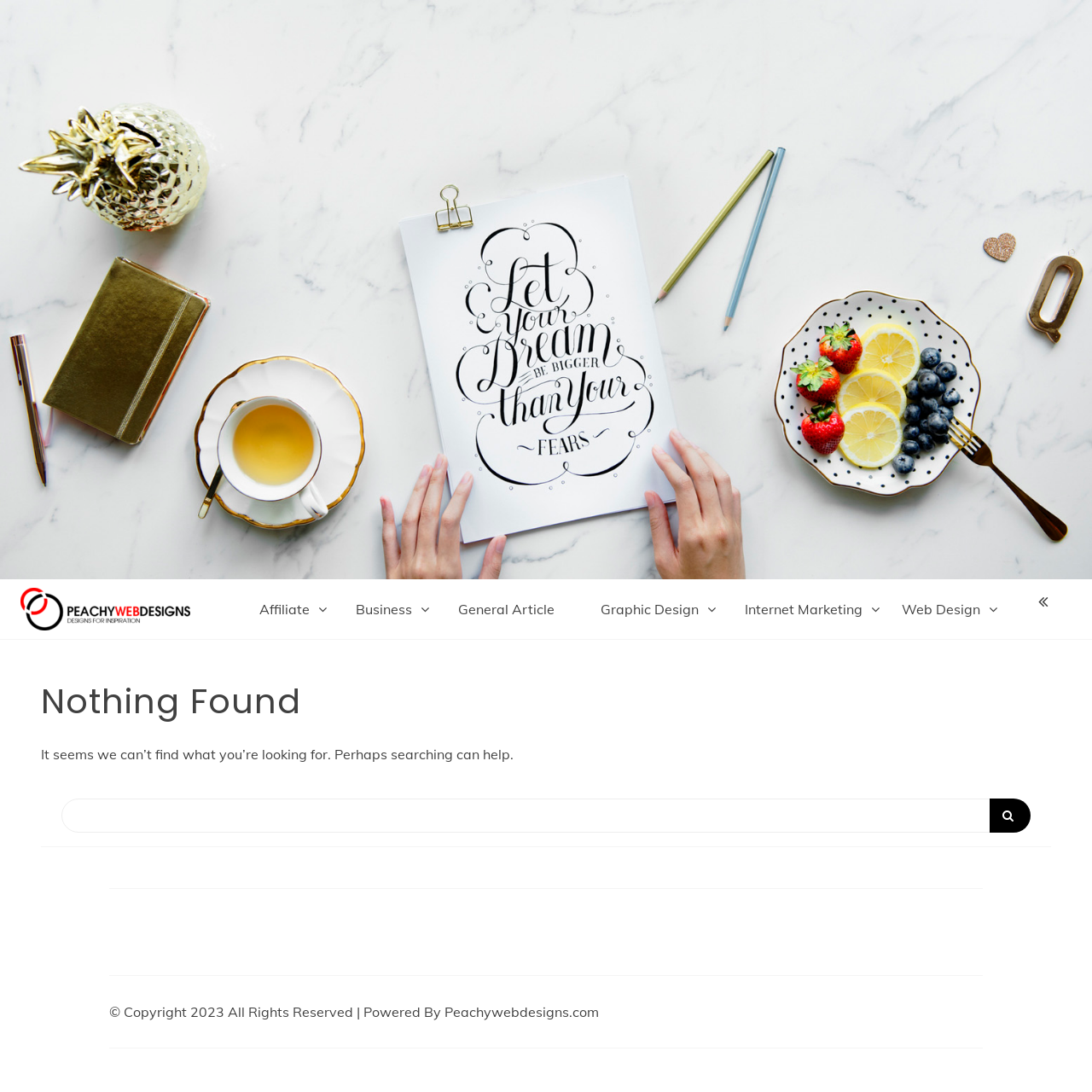Specify the bounding box coordinates of the area to click in order to follow the given instruction: "check Copyright information."

[0.1, 0.919, 0.407, 0.935]